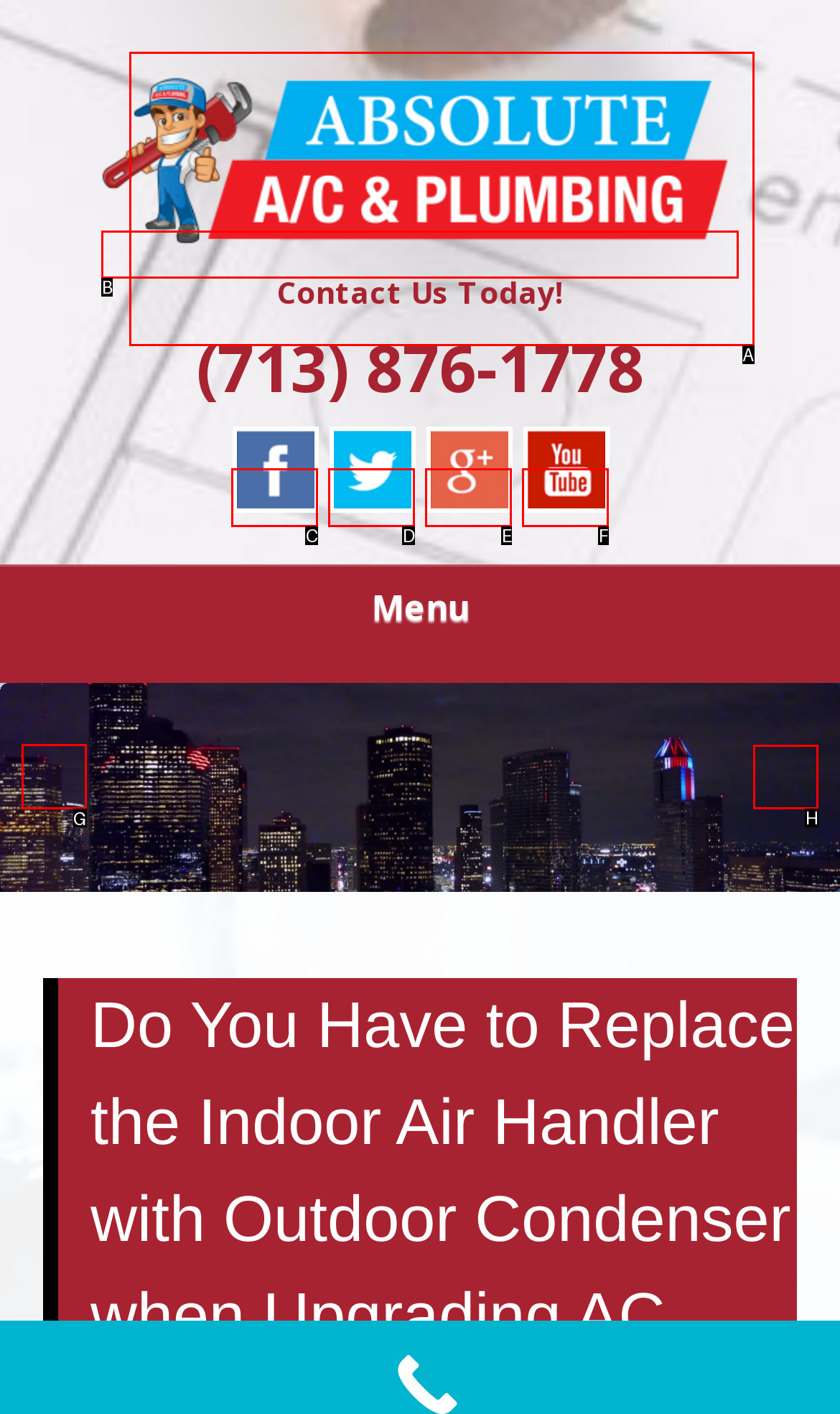Identify the HTML element you need to click to achieve the task: Click on the '>' link. Respond with the corresponding letter of the option.

H